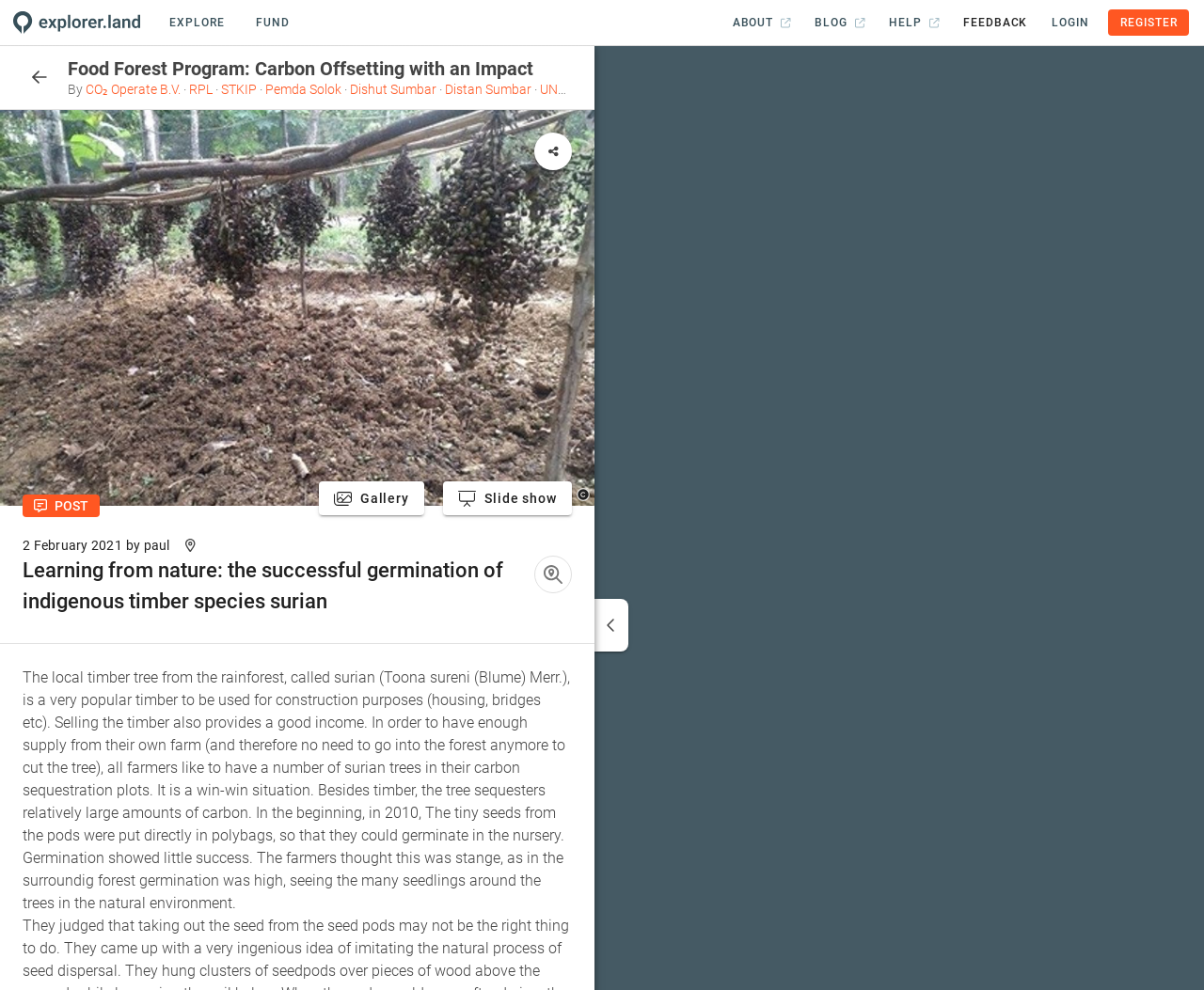Please specify the bounding box coordinates of the element that should be clicked to execute the given instruction: 'Click the Slide show button'. Ensure the coordinates are four float numbers between 0 and 1, expressed as [left, top, right, bottom].

[0.368, 0.486, 0.475, 0.521]